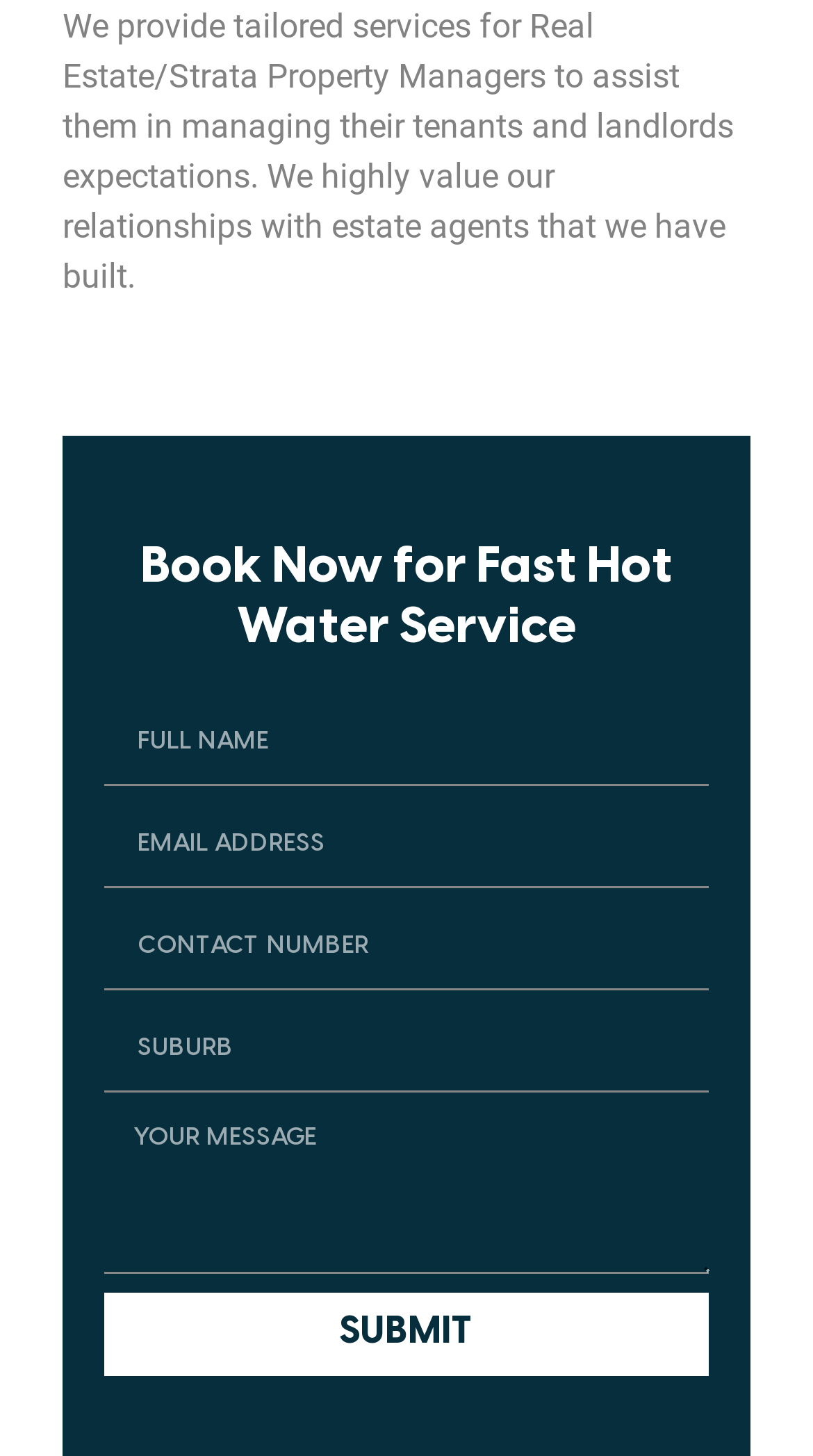What is the heading above the form?
Answer the question using a single word or phrase, according to the image.

Book Now for Fast Hot Water Service